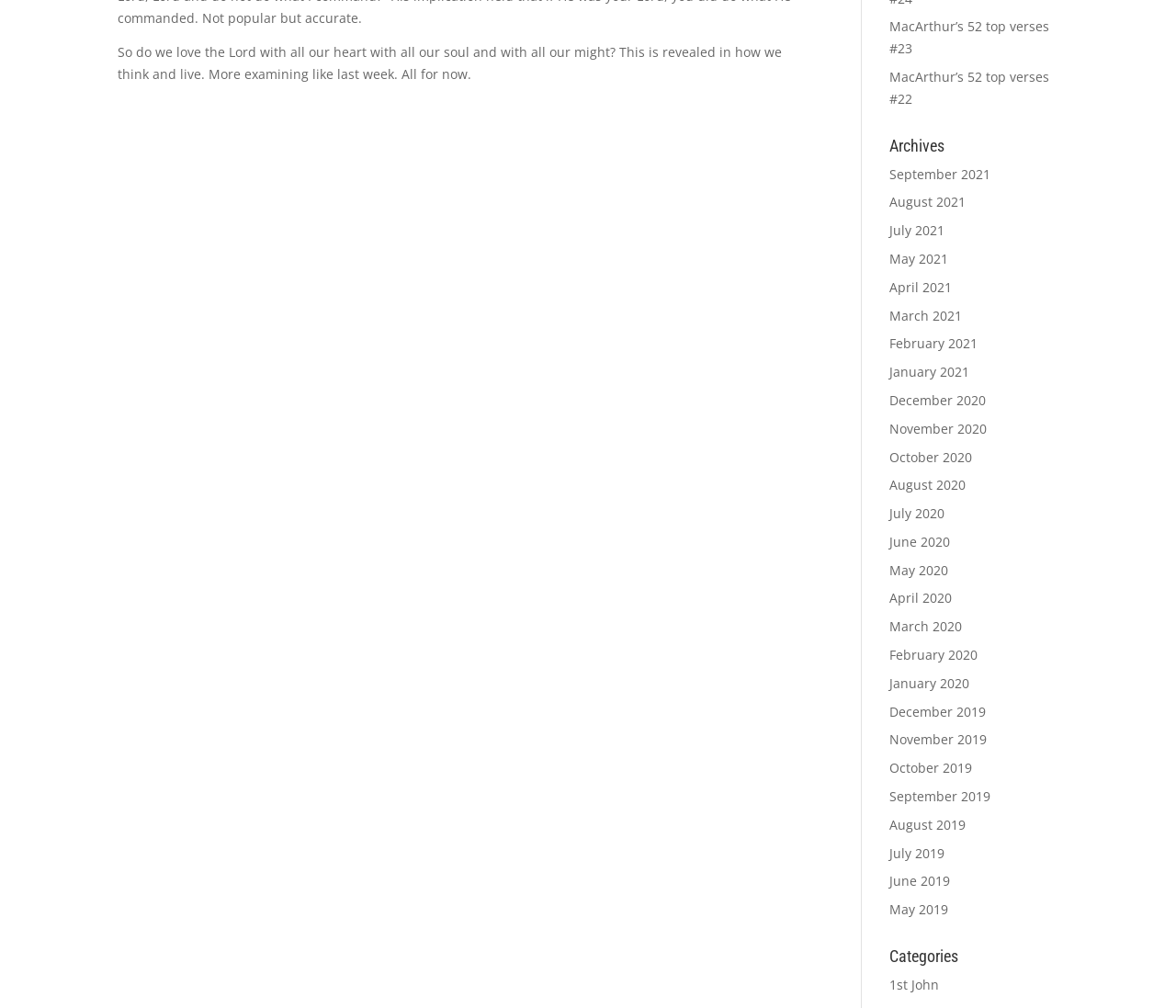Using the format (top-left x, top-left y, bottom-right x, bottom-right y), provide the bounding box coordinates for the described UI element. All values should be floating point numbers between 0 and 1: July 2019

[0.756, 0.837, 0.803, 0.855]